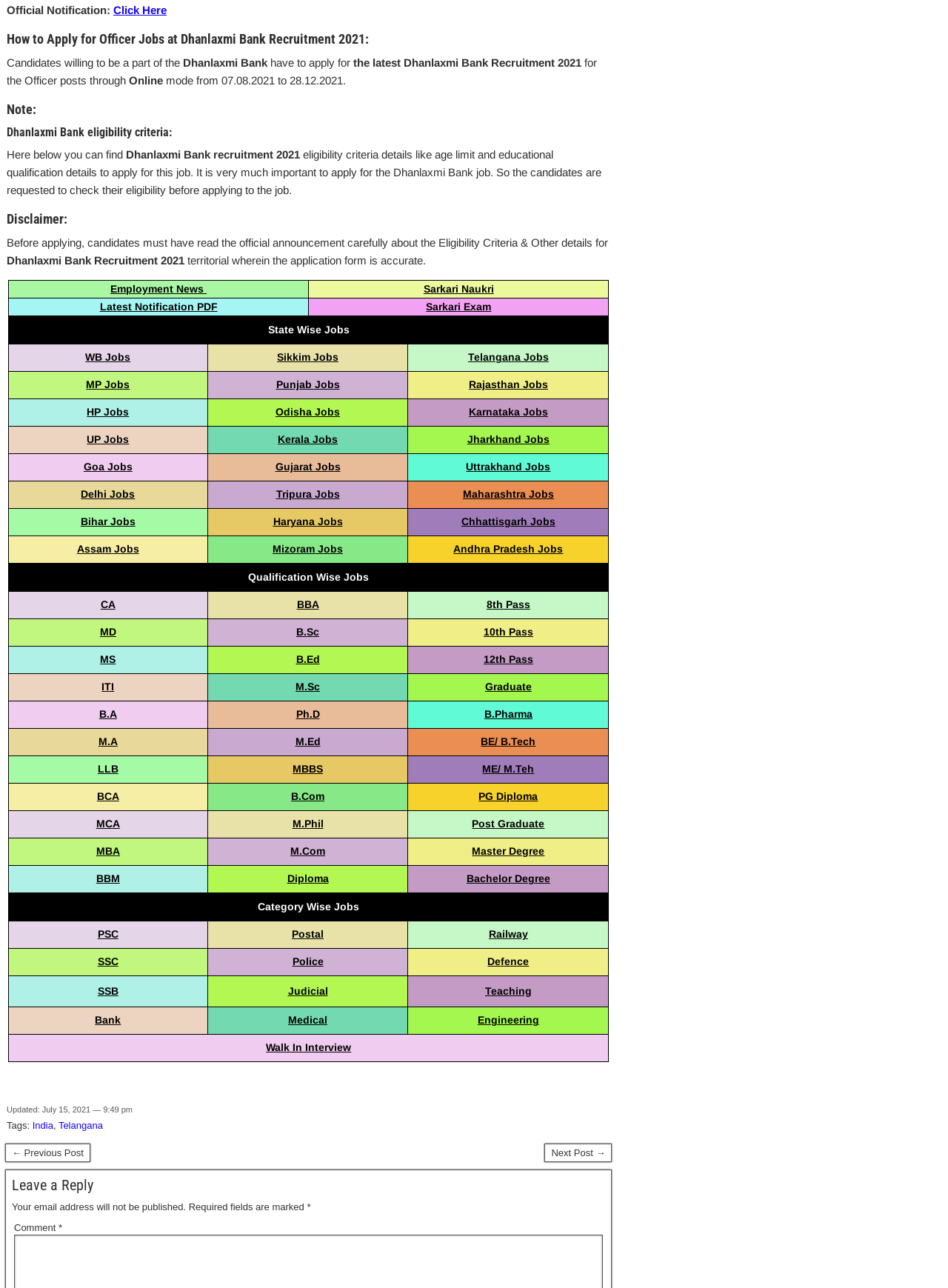Please specify the bounding box coordinates of the area that should be clicked to accomplish the following instruction: "View 'Latest Notification PDF'". The coordinates should consist of four float numbers between 0 and 1, i.e., [left, top, right, bottom].

[0.105, 0.233, 0.229, 0.243]